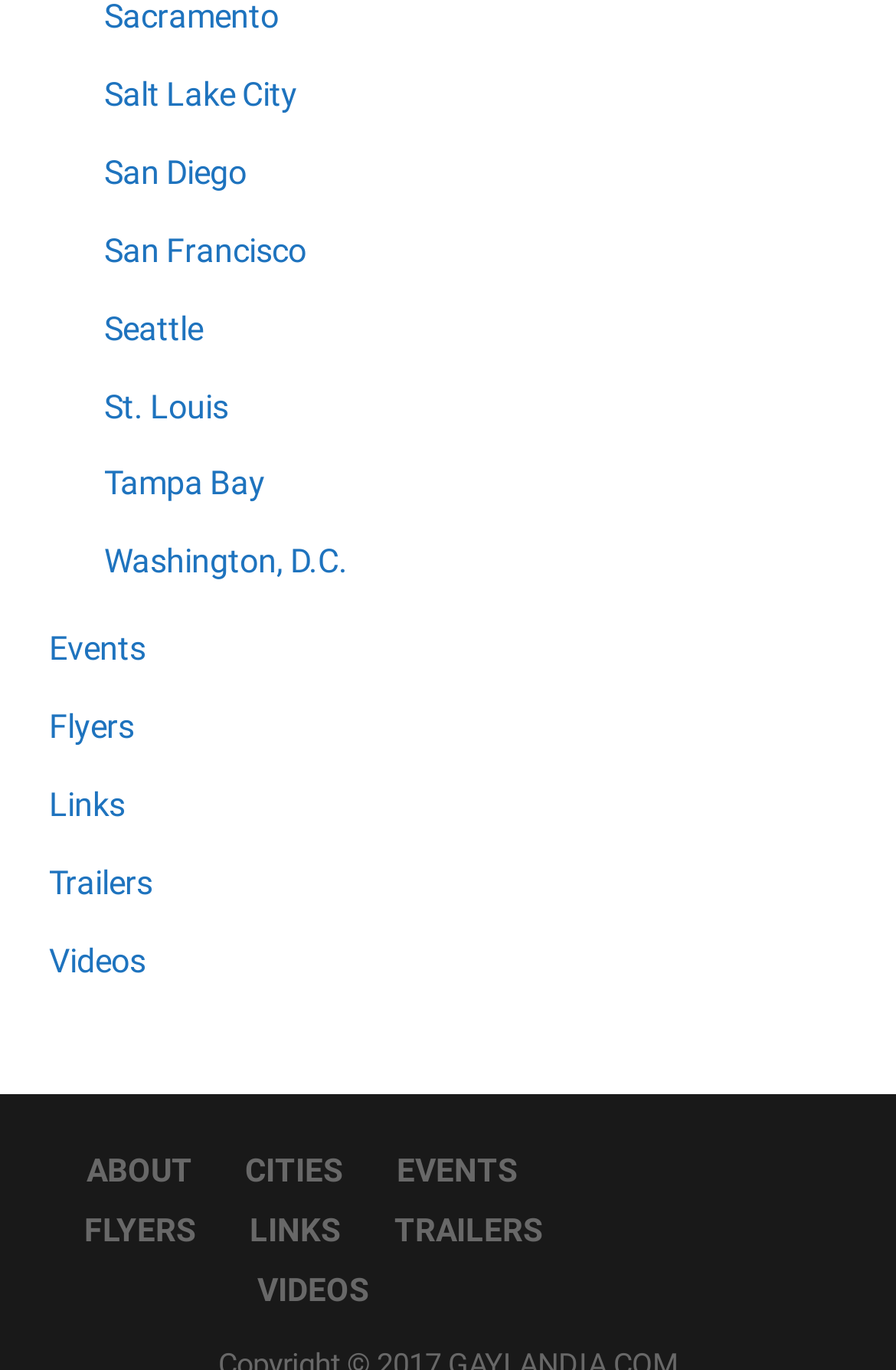Please answer the following question using a single word or phrase: 
What is the last link on the top section?

Washington, D.C.